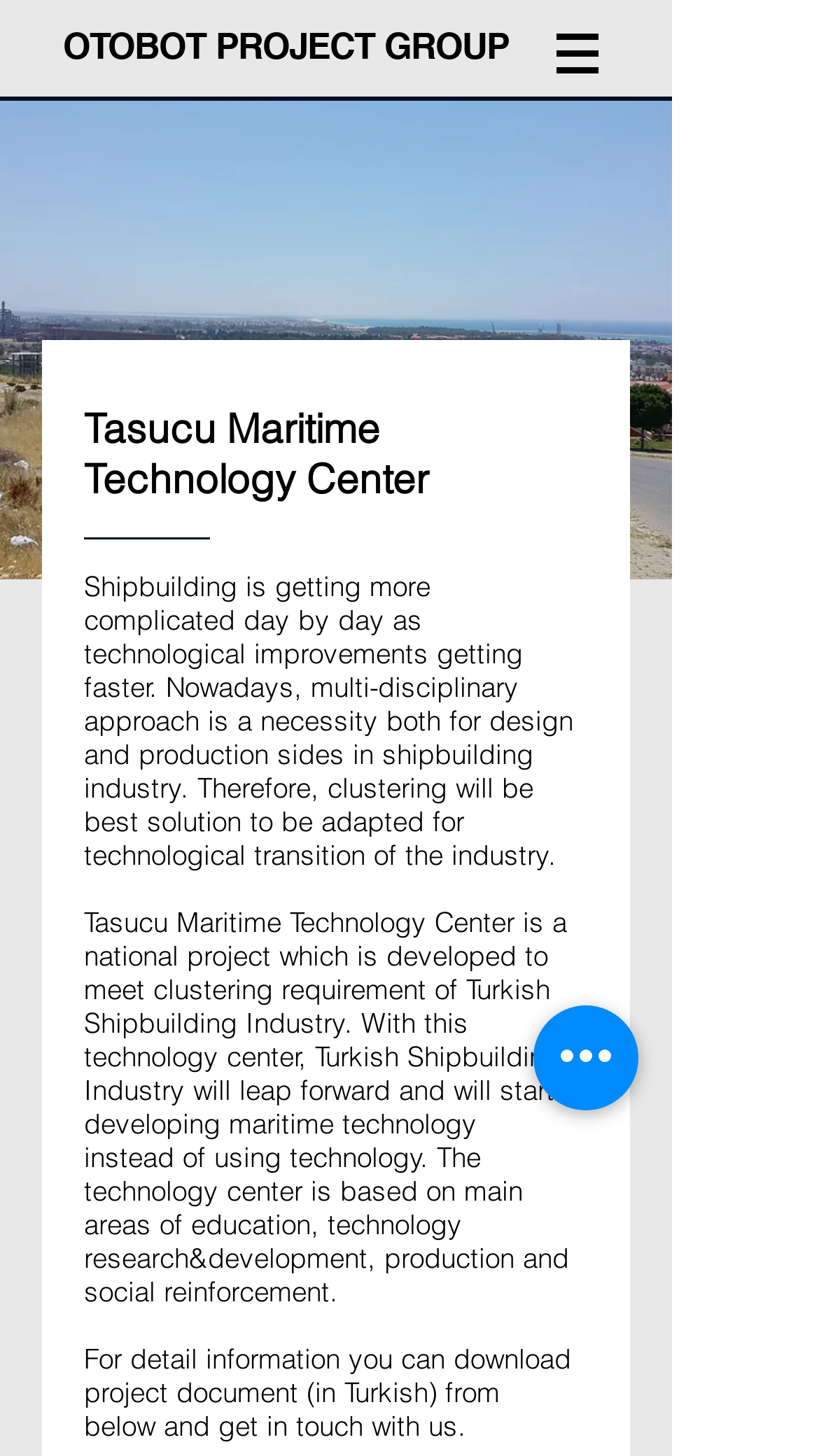Find the bounding box coordinates for the element described here: "aria-label="Quick actions"".

[0.651, 0.691, 0.779, 0.763]